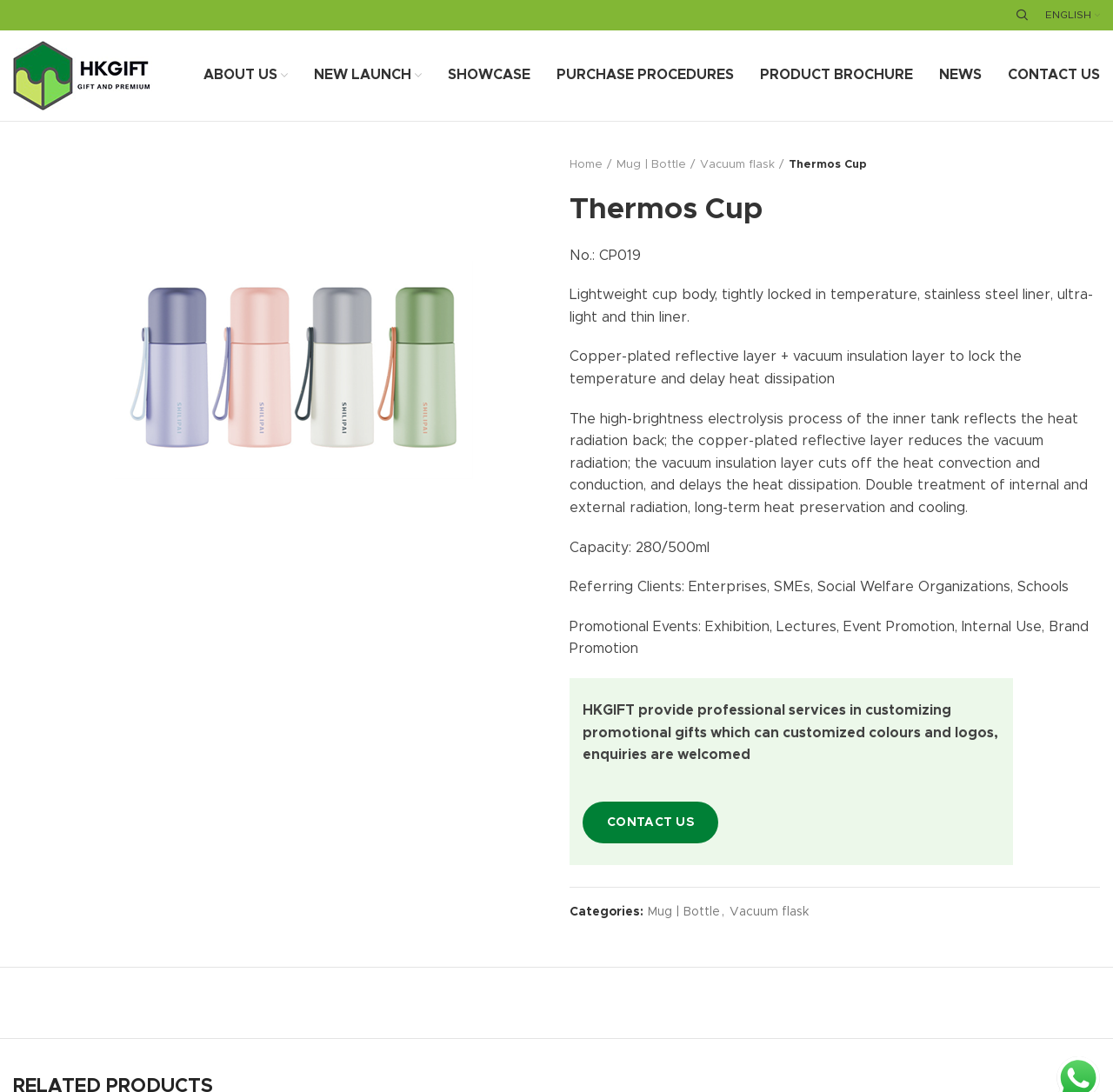Provide a brief response to the question below using a single word or phrase: 
What type of organizations can be referring clients?

Enterprises, SMEs, Social Welfare Organizations, Schools